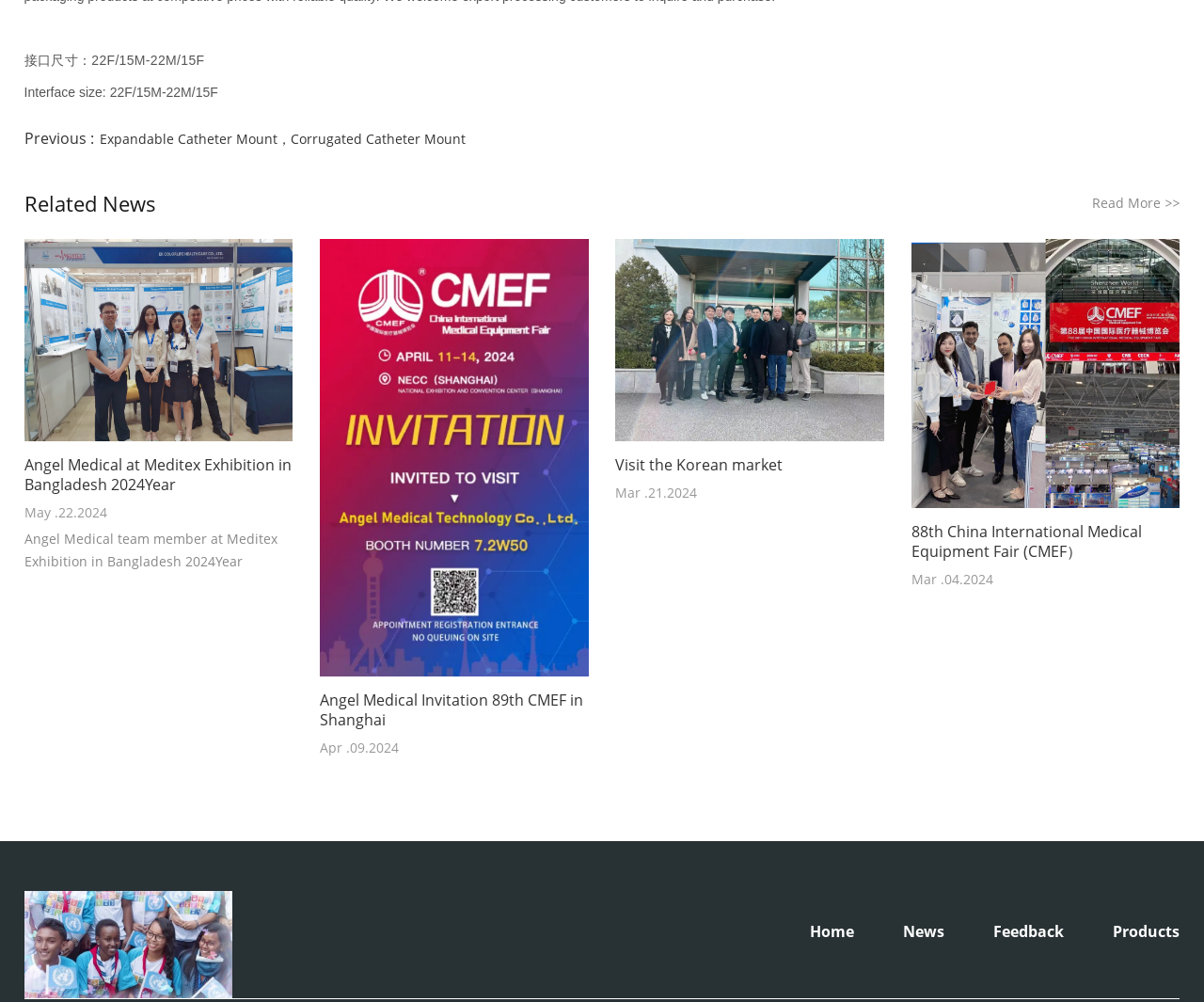Locate the bounding box coordinates of the clickable part needed for the task: "Read more about Expandable Catheter Mount，Corrugated Catheter Mount".

[0.082, 0.13, 0.386, 0.148]